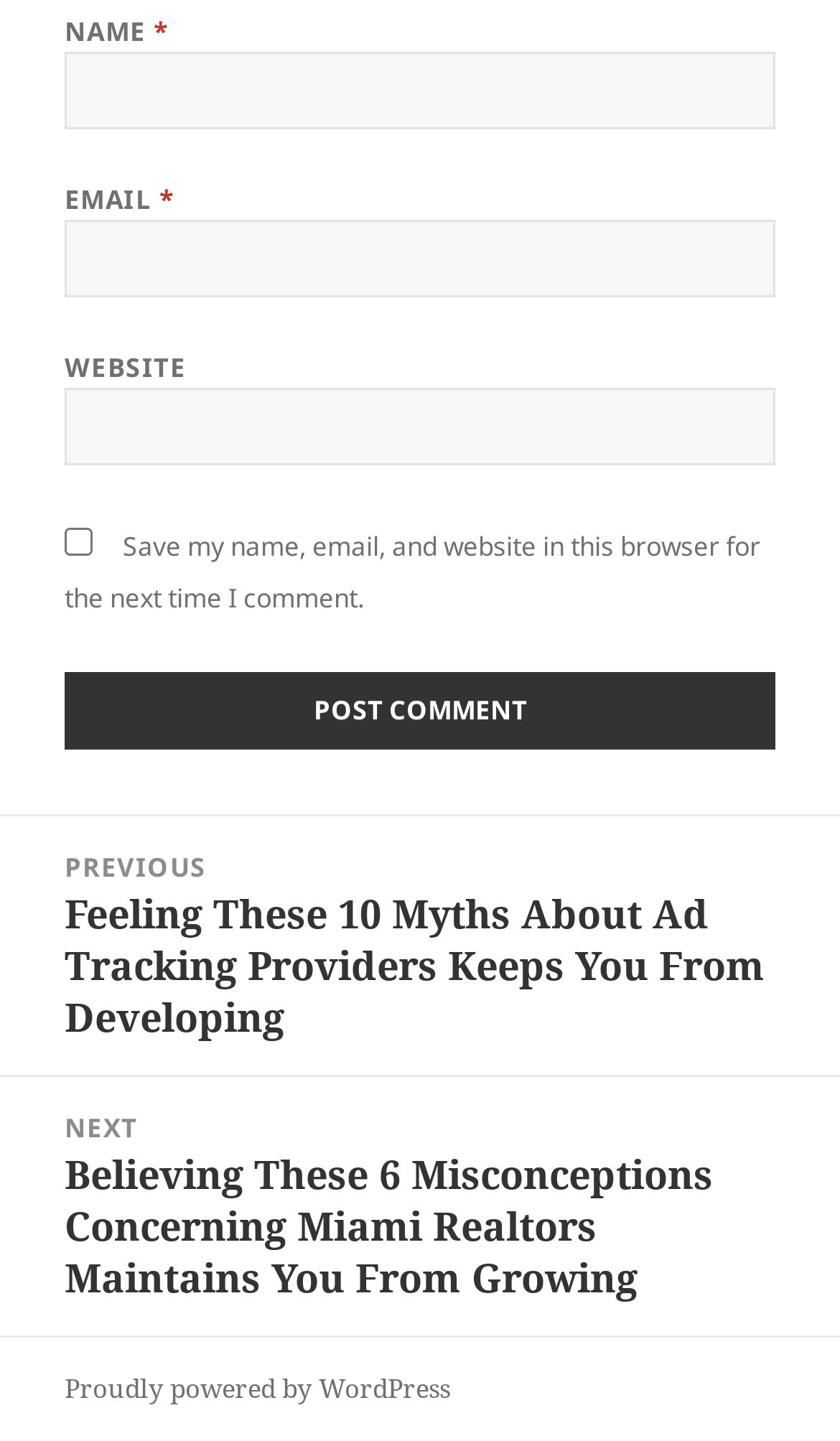Extract the bounding box coordinates for the UI element described as: "Including relevant links and references".

None